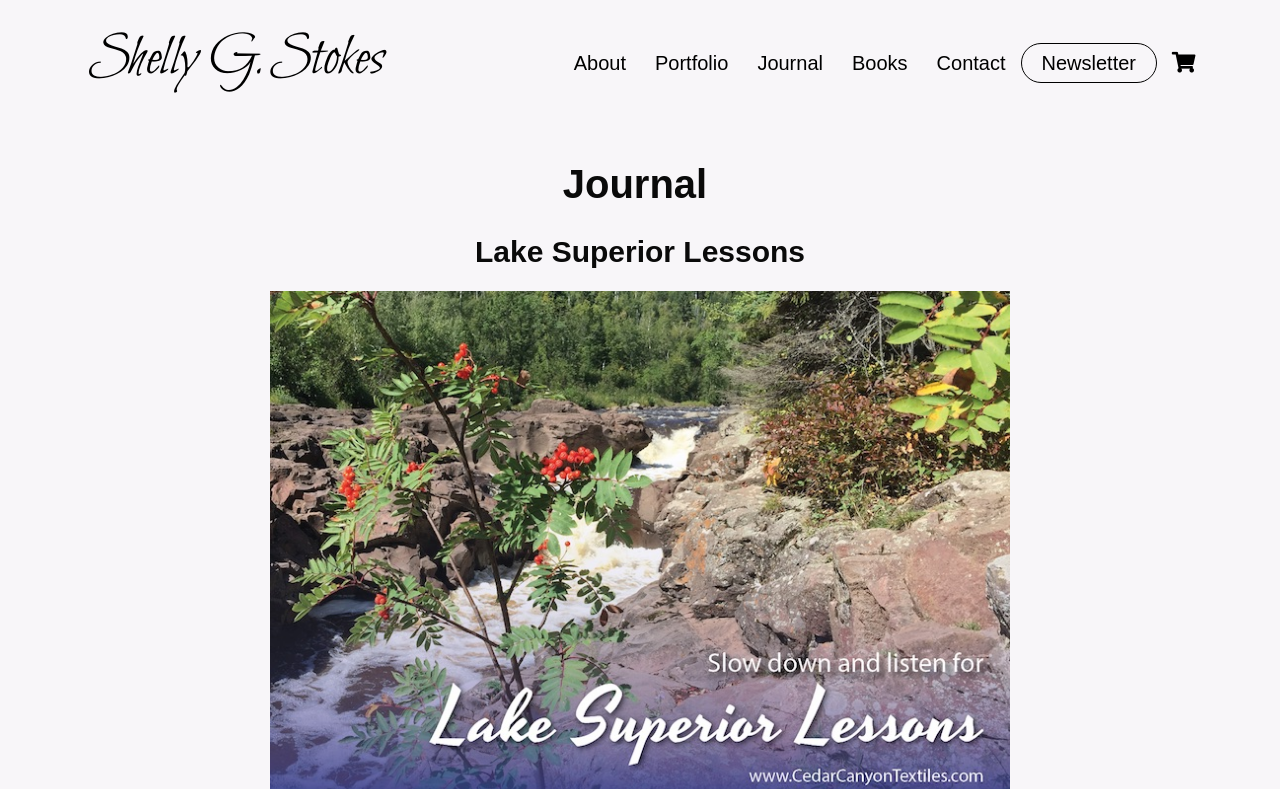Please indicate the bounding box coordinates of the element's region to be clicked to achieve the instruction: "go to the about page". Provide the coordinates as four float numbers between 0 and 1, i.e., [left, top, right, bottom].

[0.437, 0.044, 0.5, 0.115]